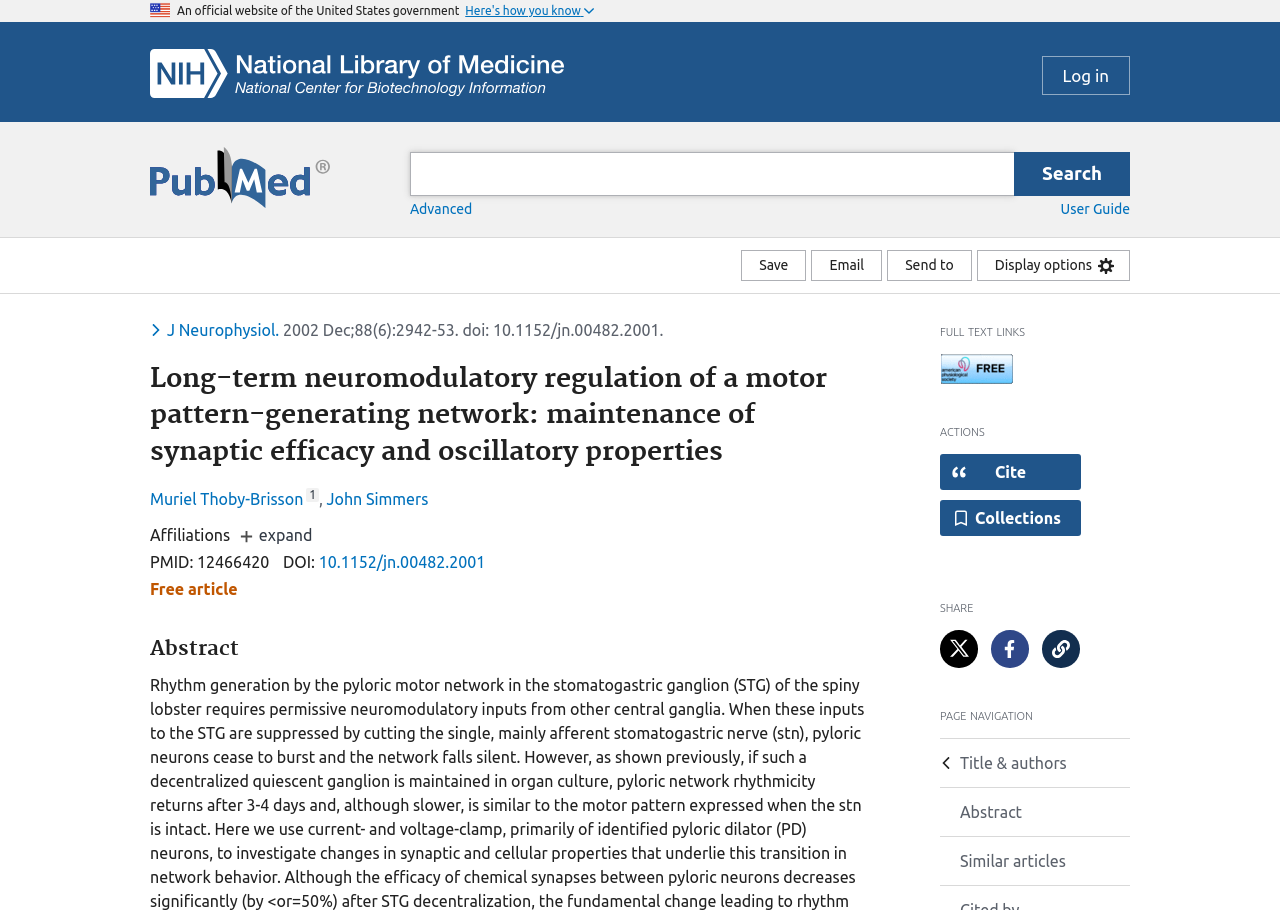Locate the bounding box coordinates of the clickable region to complete the following instruction: "View the abstract."

[0.117, 0.7, 0.68, 0.727]